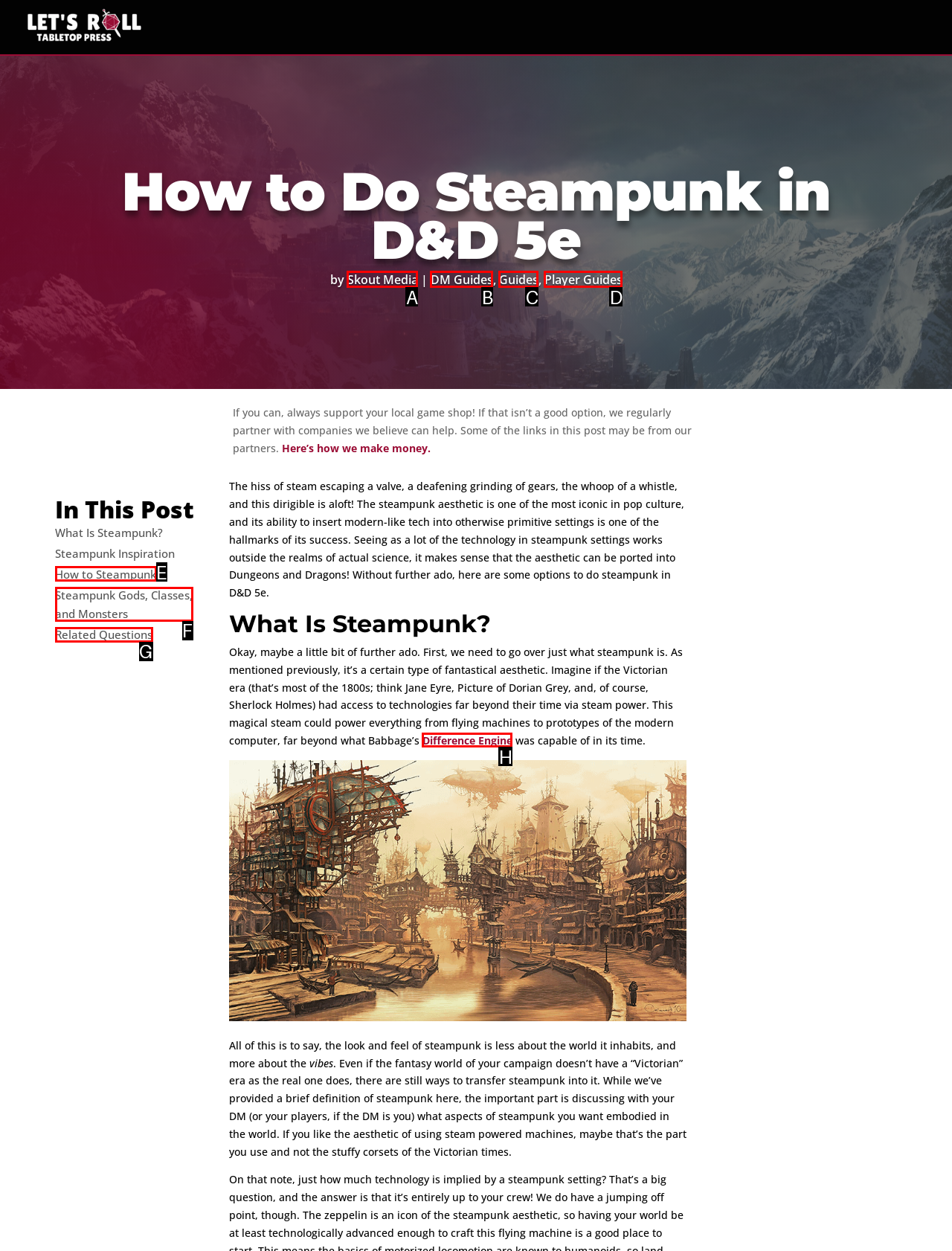Identify the UI element described as: Steampunk Gods, Classes, and Monsters
Answer with the option's letter directly.

F